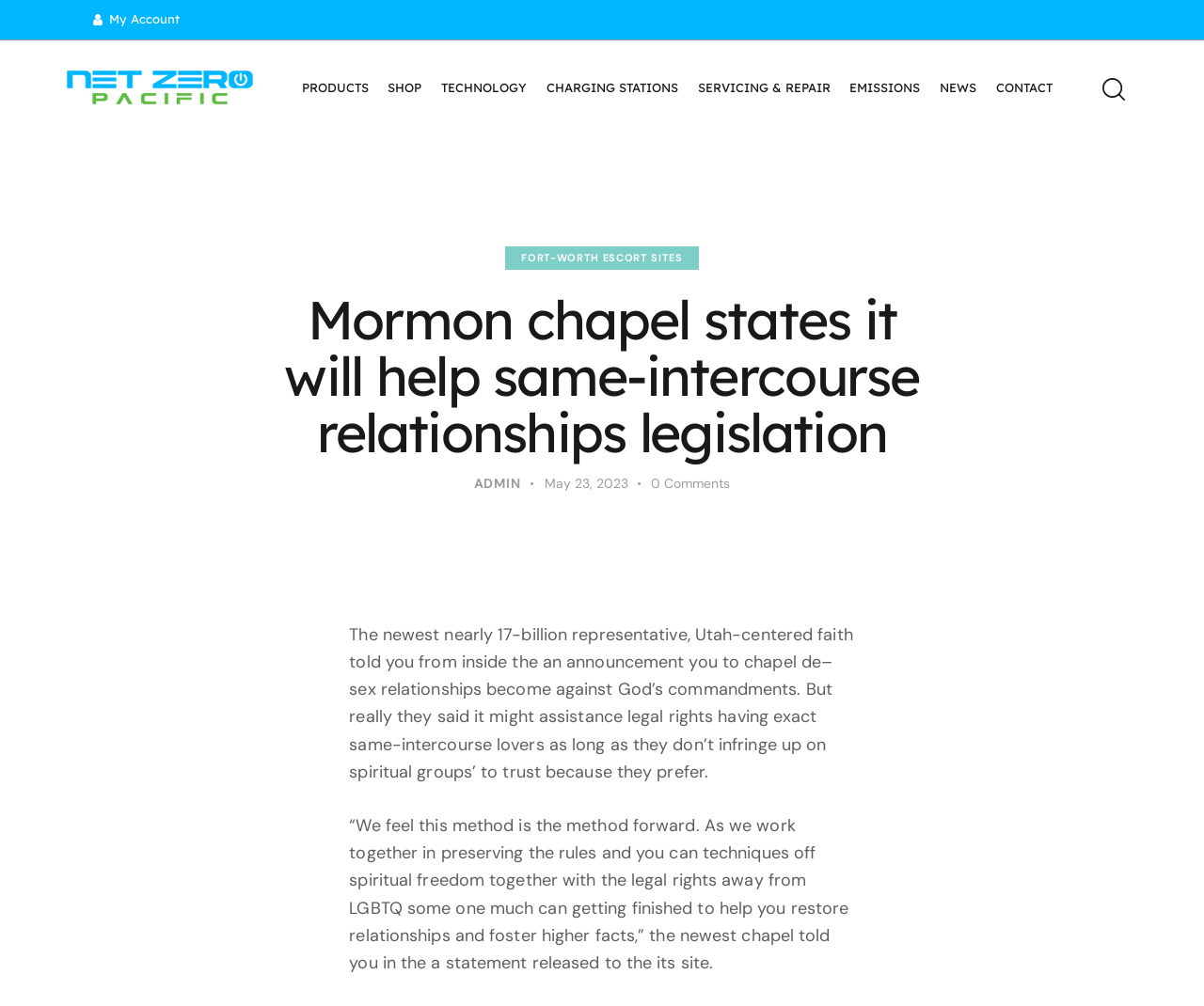How many comments are there on the article?
Utilize the image to construct a detailed and well-explained answer.

I found the number of comments by looking at the link below the main heading, which says '0Comments'.